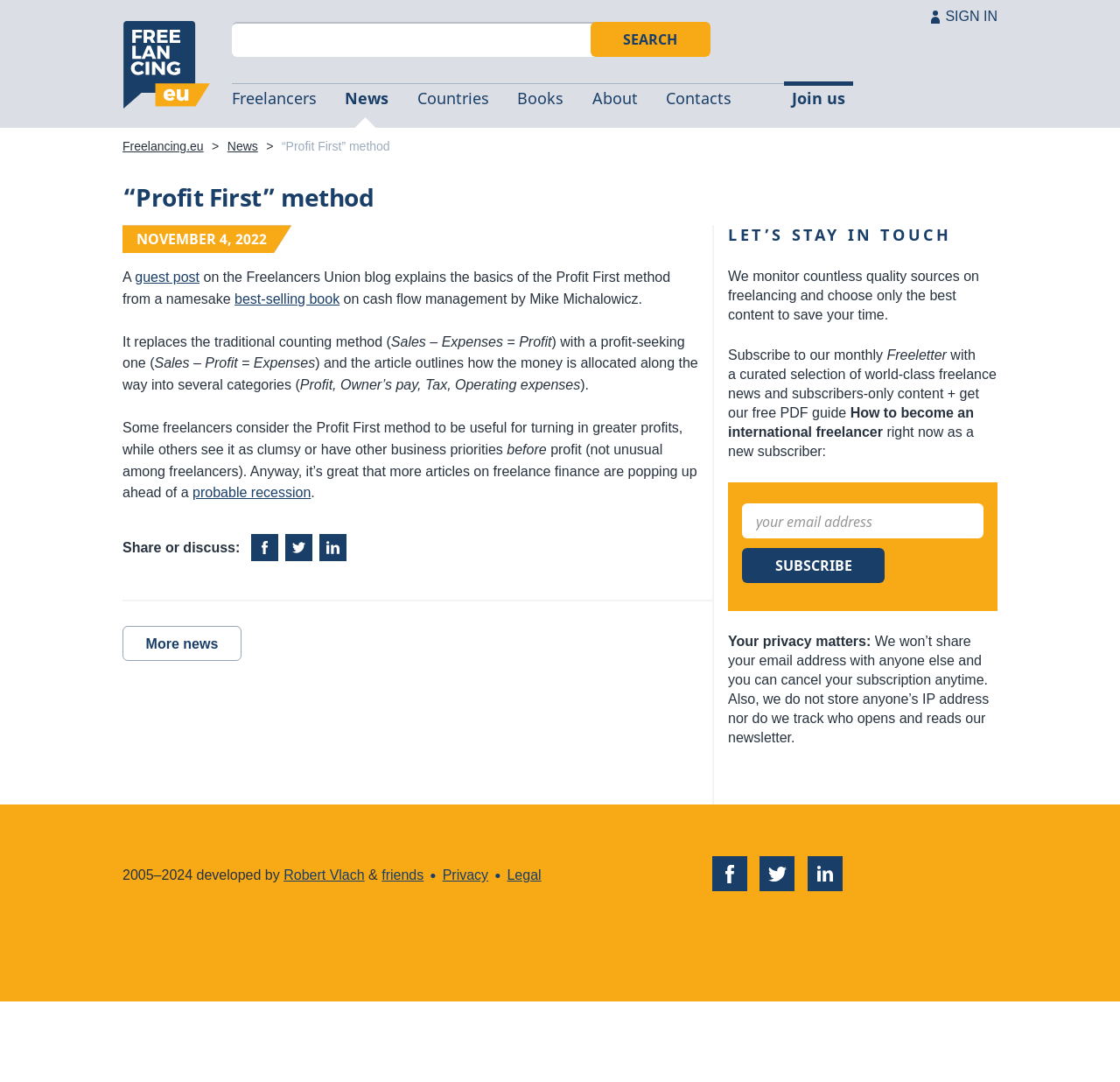Identify the main title of the webpage and generate its text content.

“Profit First” method